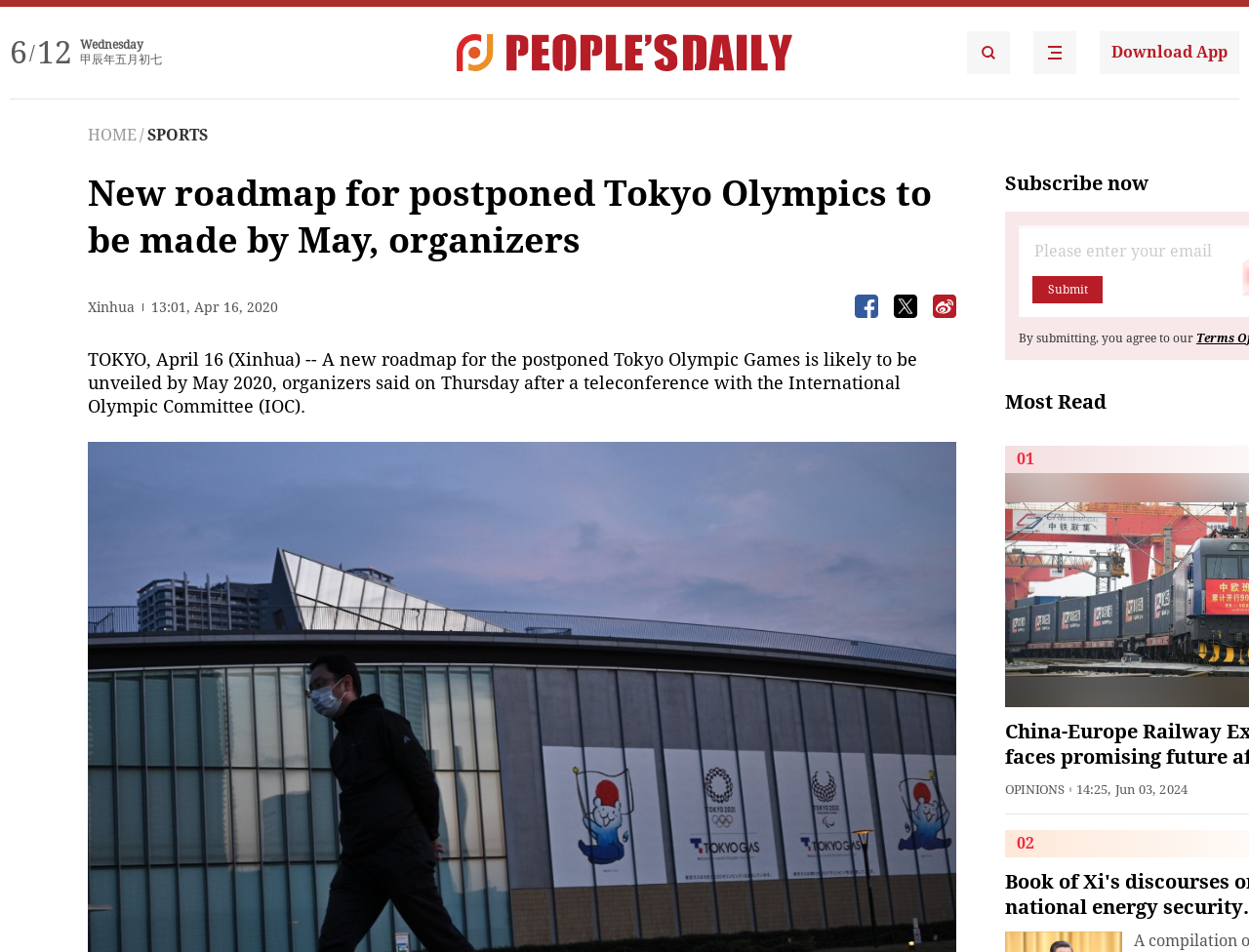Using the description "alt="People's Daily English language App"", locate and provide the bounding box of the UI element.

[0.827, 0.033, 0.862, 0.078]